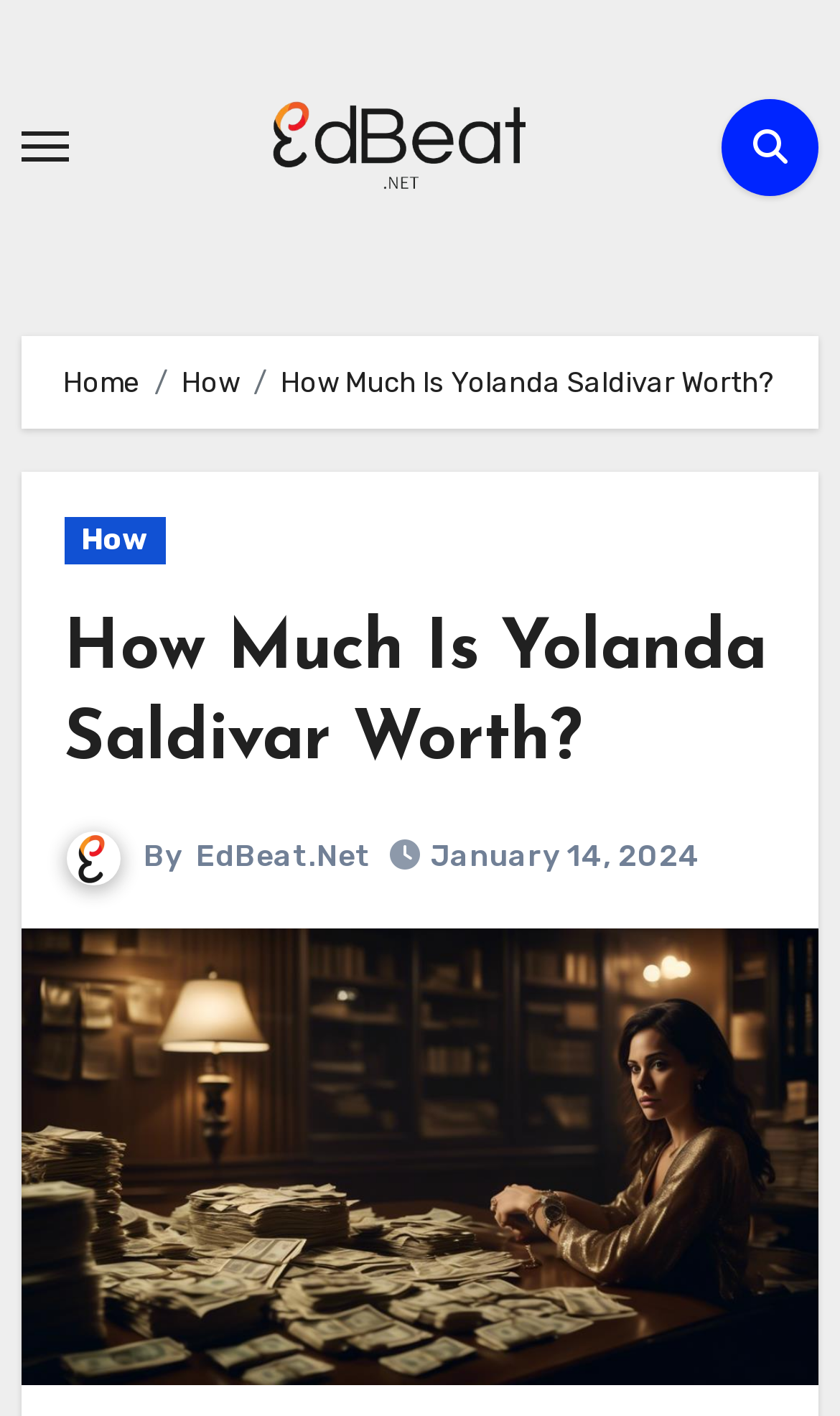Analyze the image and provide a detailed answer to the question: What is the name of the website?

The name of the website can be found in the top-left corner of the webpage, where the logo 'EdBeat' is displayed.